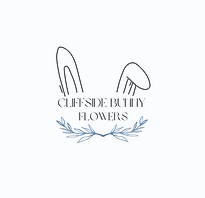Compose an extensive description of the image.

The image prominently features the logo for "Cliffside Bunny Flowers," showcasing a charming and whimsical design. The logo includes delicate illustrations of bunny ears, enhancing its playful and inviting essence. Below the illustrative elements, the brand name "CLIFFSIDE BUNNY FLOWERS" is elegantly displayed in a refined serif font, conveying a sense of sophistication and appeal. To add a touch of natural beauty, the design is embellished with stylized blue leaves, framing the text and reinforcing the floral theme. This logo reflects the brand's focus on flowers, gardening, and the joy of nurturing plants at home, perfectly aligning with the gardening context highlighted in the webpage.